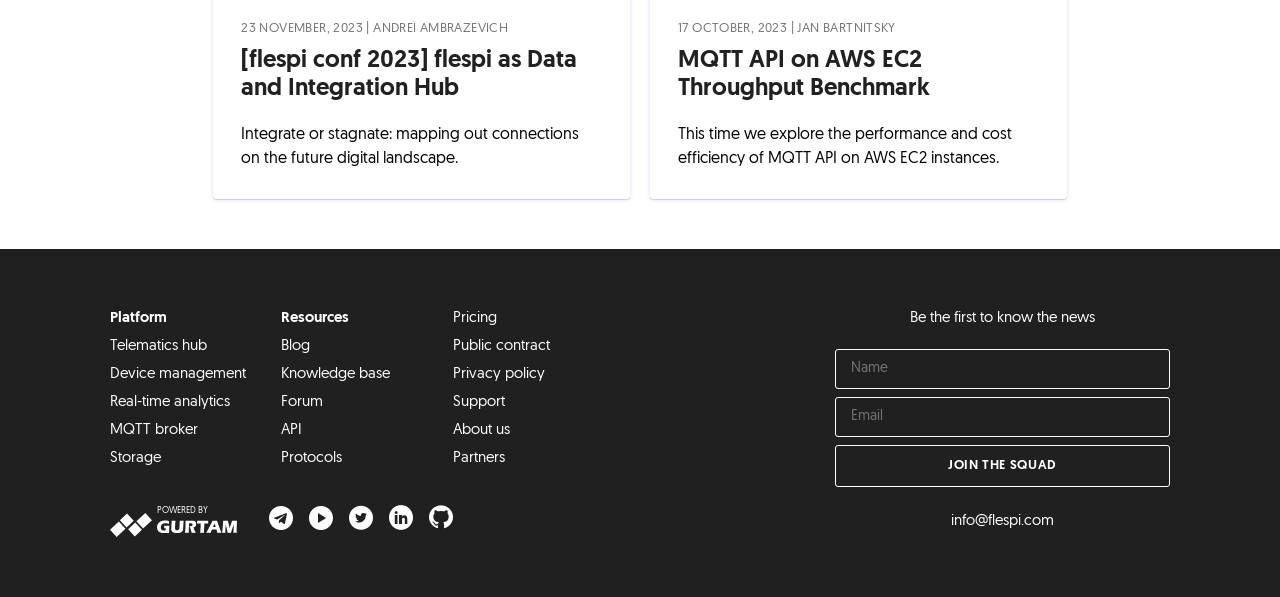Identify the bounding box coordinates for the region of the element that should be clicked to carry out the instruction: "Click on the 'JOIN THE SQUAD' button". The bounding box coordinates should be four float numbers between 0 and 1, i.e., [left, top, right, bottom].

[0.652, 0.745, 0.914, 0.816]